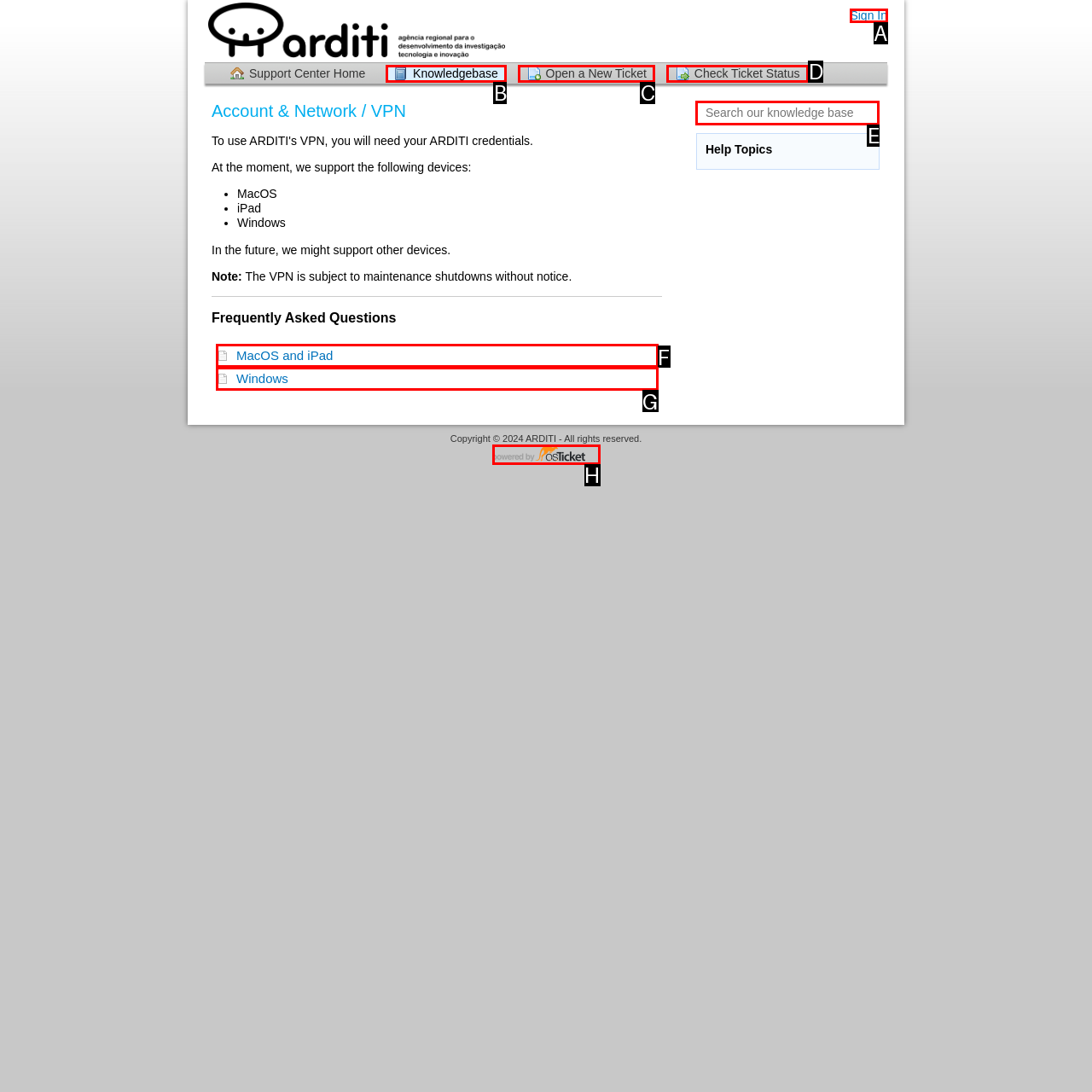Identify the HTML element that best fits the description: Knowledgebase. Respond with the letter of the corresponding element.

B